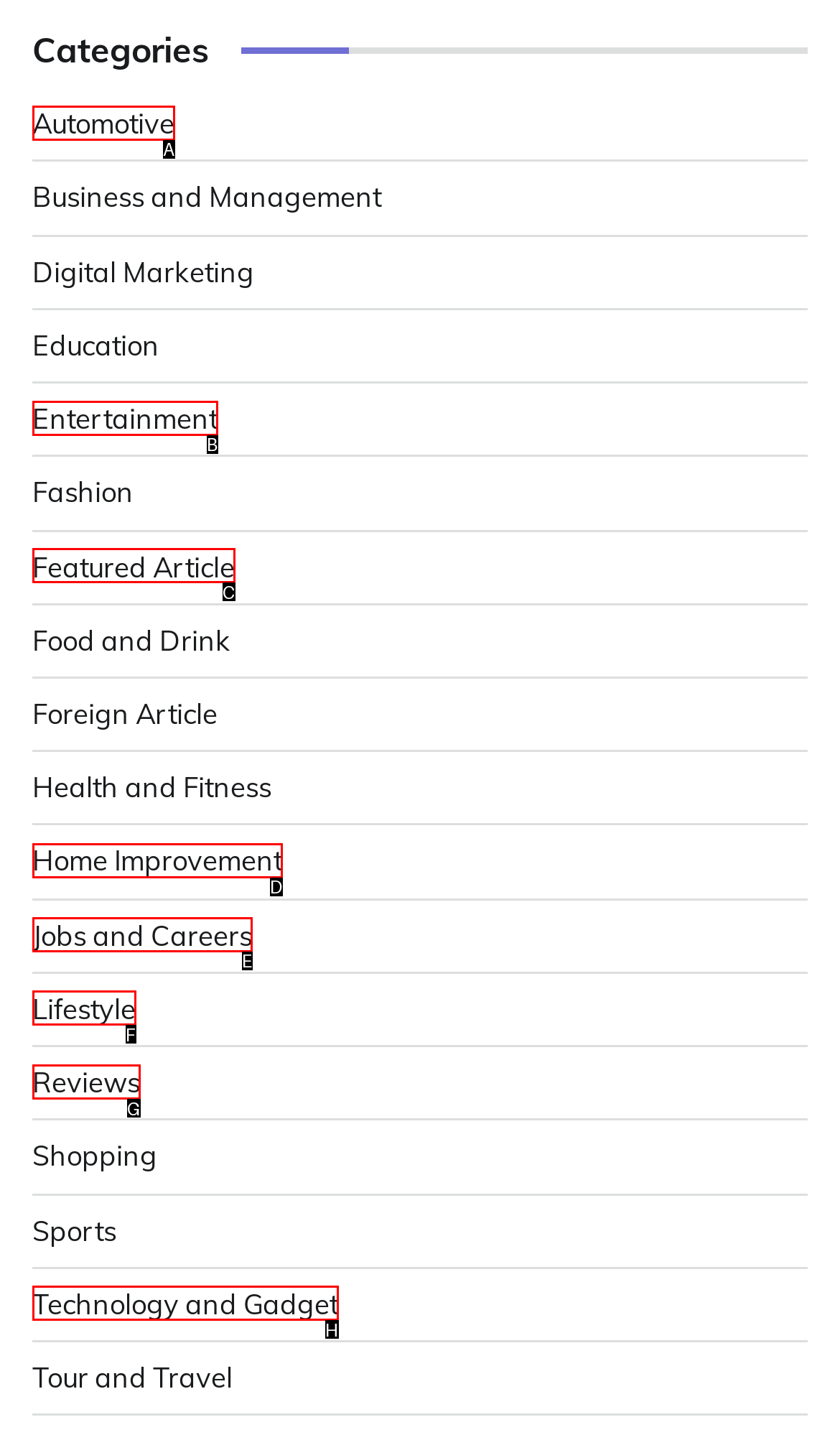Which HTML element matches the description: Featured Article the best? Answer directly with the letter of the chosen option.

C